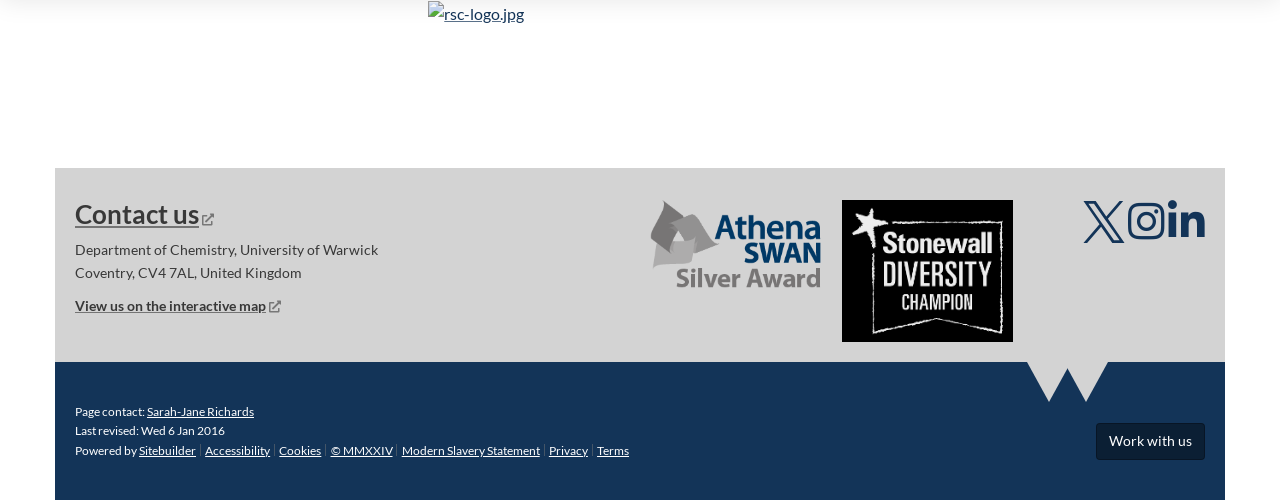Locate the bounding box coordinates of the element that should be clicked to execute the following instruction: "Follow Warwick Chemistry on Twitter".

[0.846, 0.445, 0.879, 0.479]